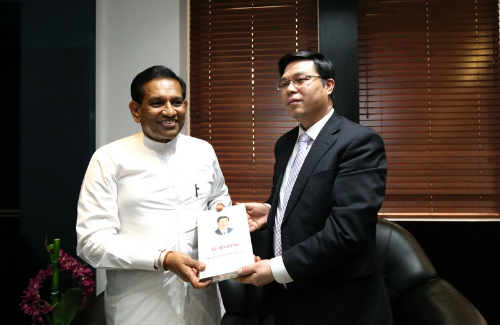Please answer the following question using a single word or phrase: 
What is the date of the news article associated with this image?

March 3, 2015